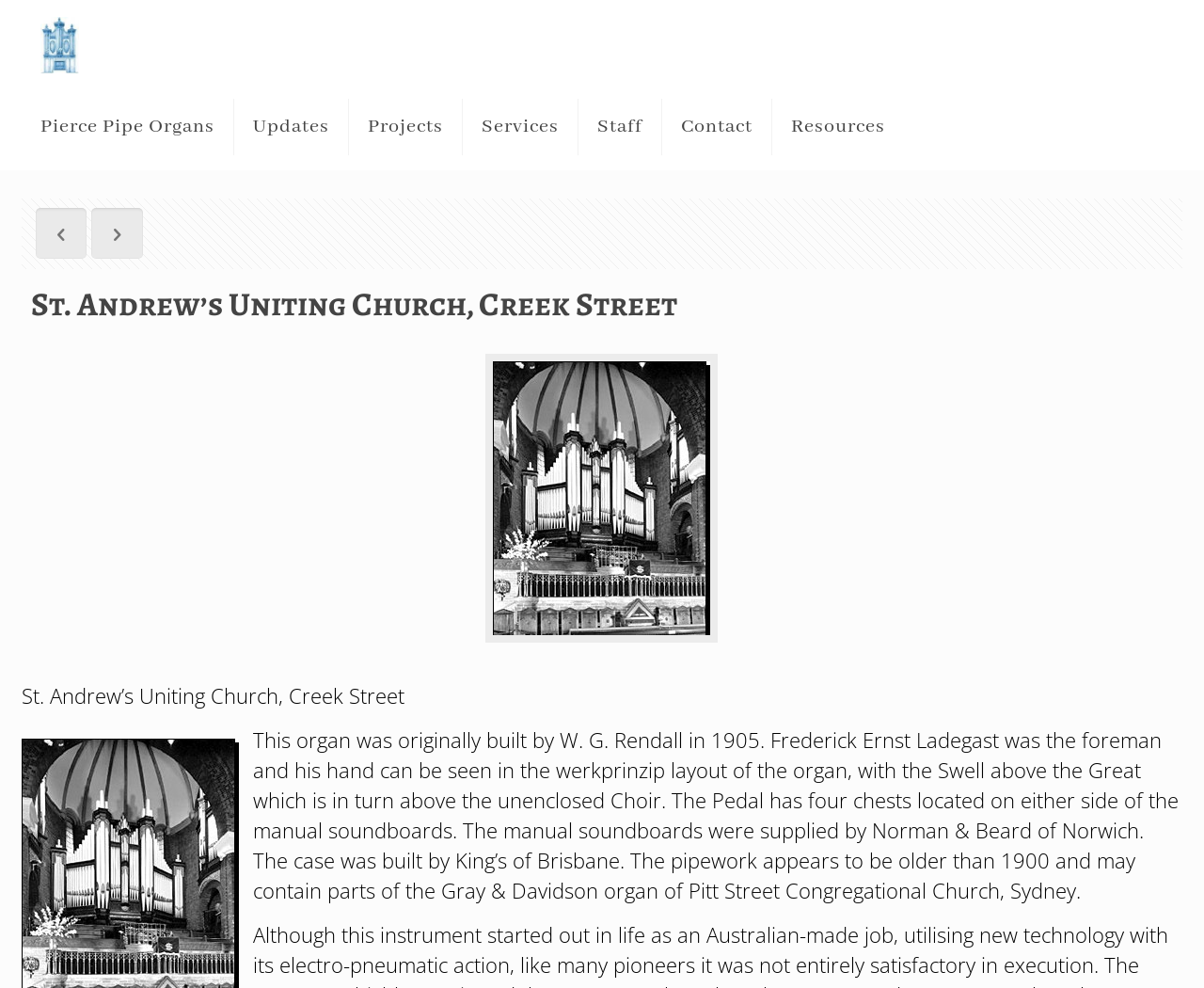Give a one-word or short phrase answer to the question: 
Who supplied the manual soundboards?

Norman & Beard of Norwich